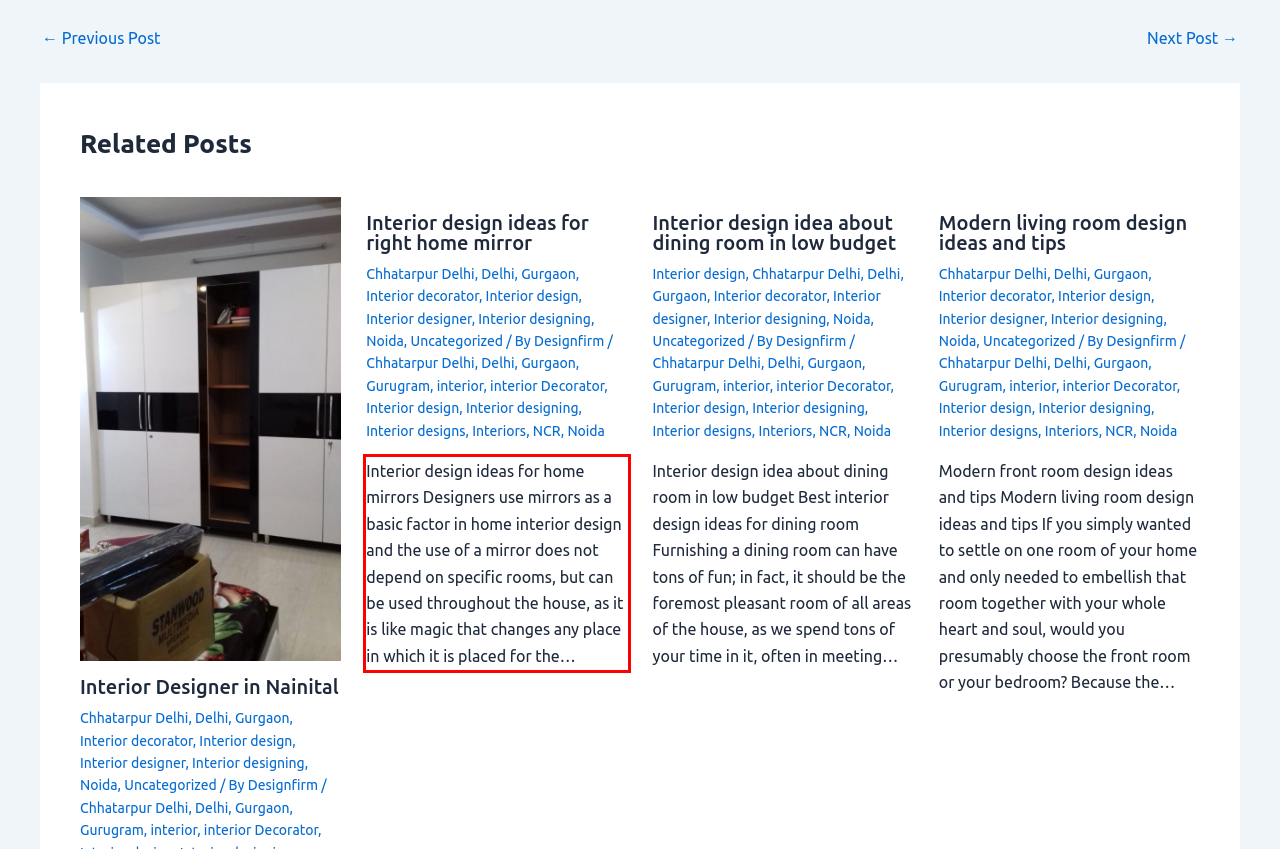Using the provided screenshot of a webpage, recognize the text inside the red rectangle bounding box by performing OCR.

Interior design ideas for home mirrors Designers use mirrors as a basic factor in home interior design and the use of a mirror does not depend on specific rooms, but can be used throughout the house, as it is like magic that changes any place in which it is placed for the…